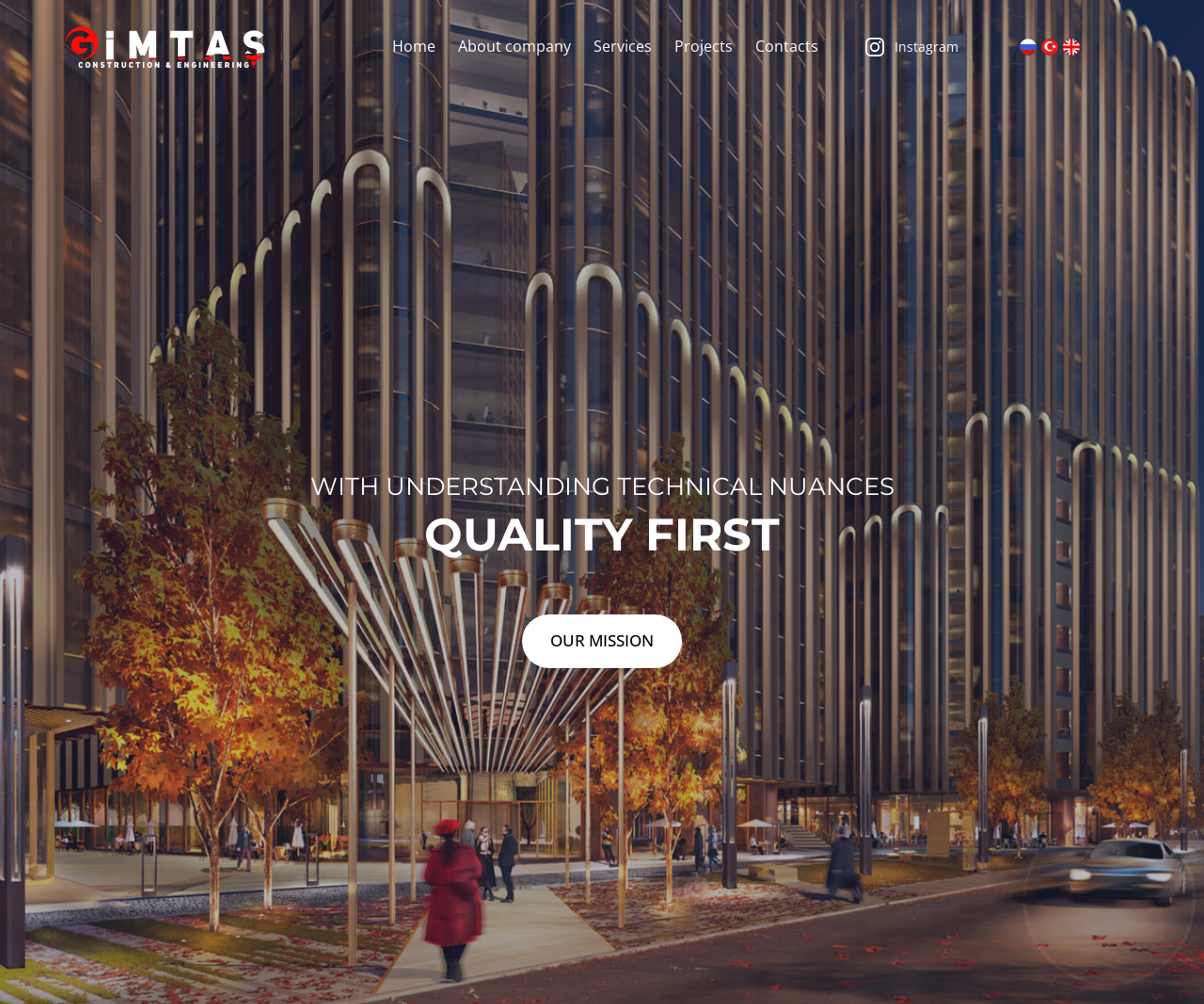Specify the bounding box coordinates of the area that needs to be clicked to achieve the following instruction: "click the logo".

[0.047, 0.019, 0.227, 0.074]